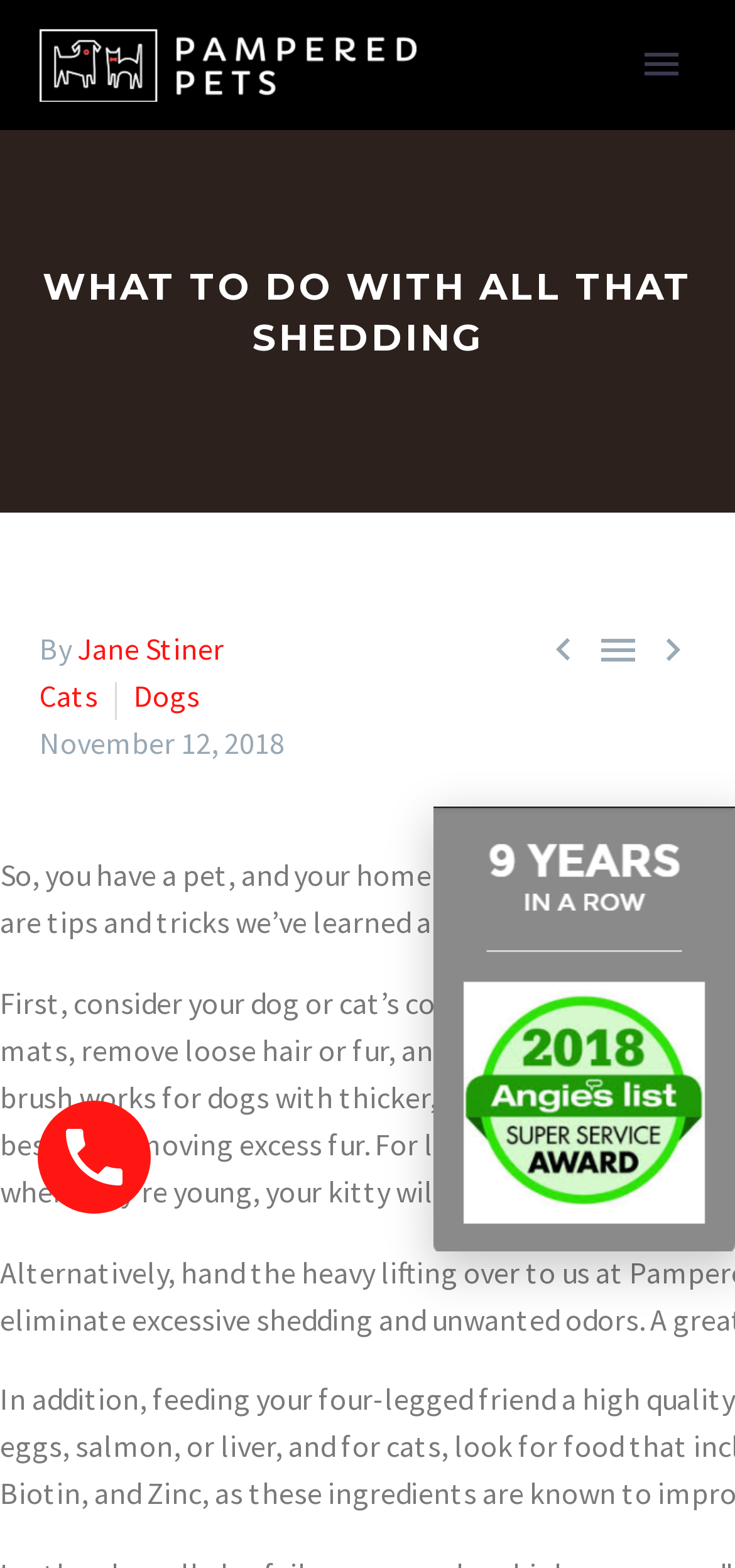When was the blog post published?
Provide an in-depth and detailed explanation in response to the question.

The publication date can be found in the text 'November 12, 2018' below the author's name, indicating when the blog post was published.